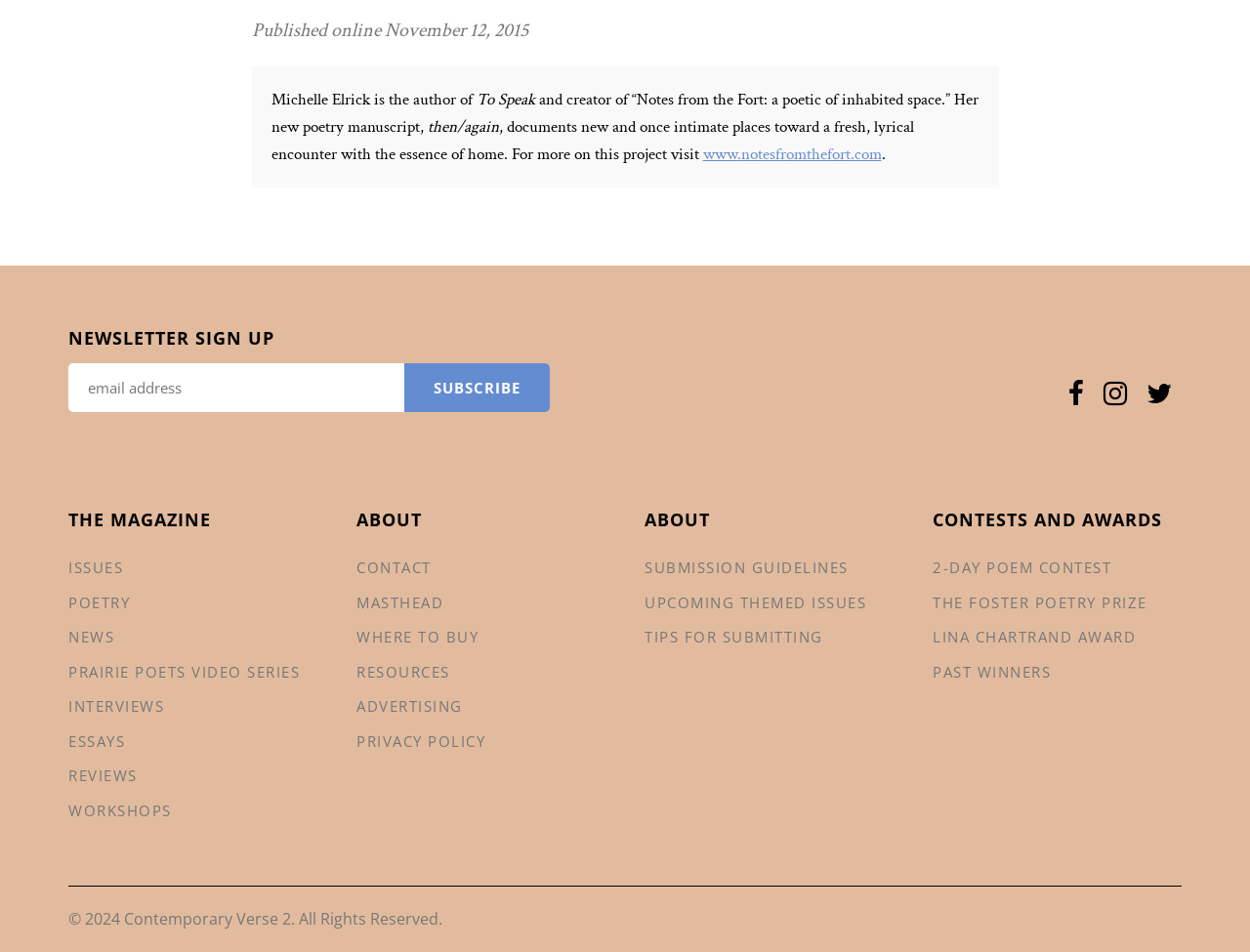Please predict the bounding box coordinates (top-left x, top-left y, bottom-right x, bottom-right y) for the UI element in the screenshot that fits the description: name="subscribe" value="Subscribe"

[0.323, 0.381, 0.44, 0.432]